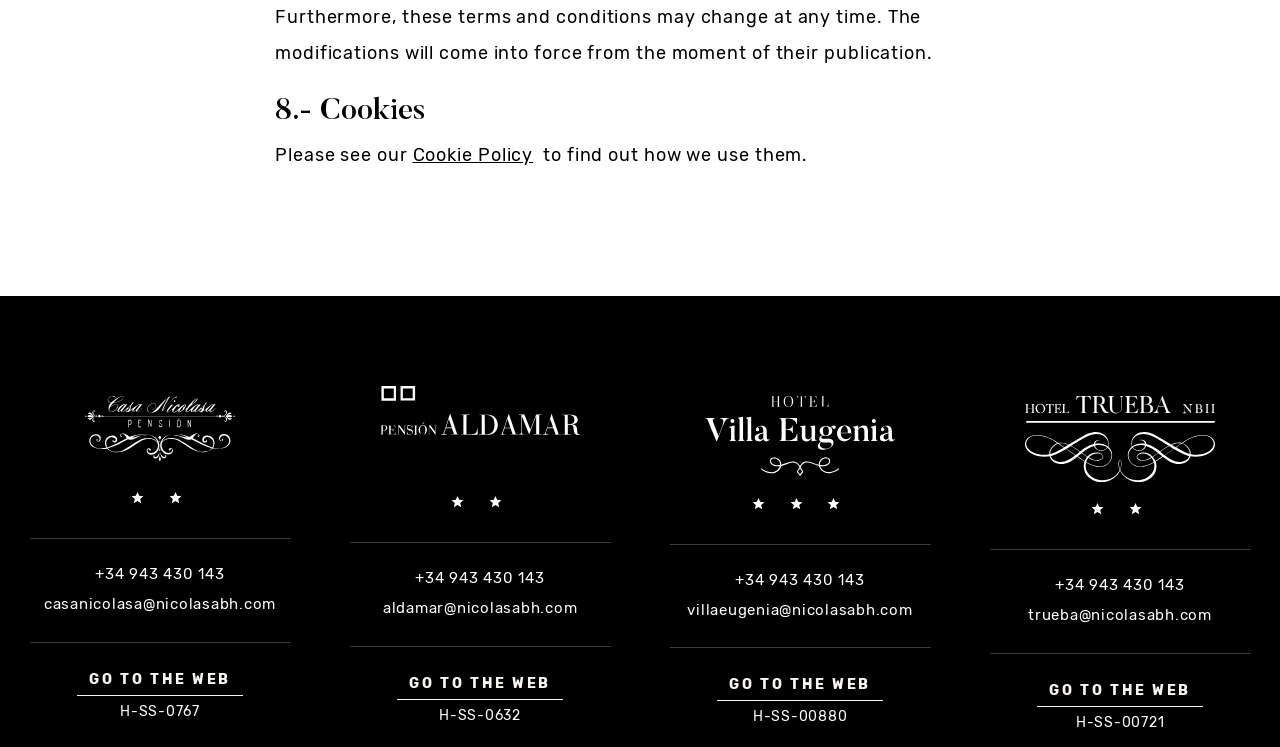What is the phone number of Casa Nicolasa?
Refer to the image and offer an in-depth and detailed answer to the question.

I found the phone number by looking at the link element with the text '+34 943 430 143' at coordinates [0.075, 0.757, 0.175, 0.781]. This is likely the phone number of Casa Nicolasa.